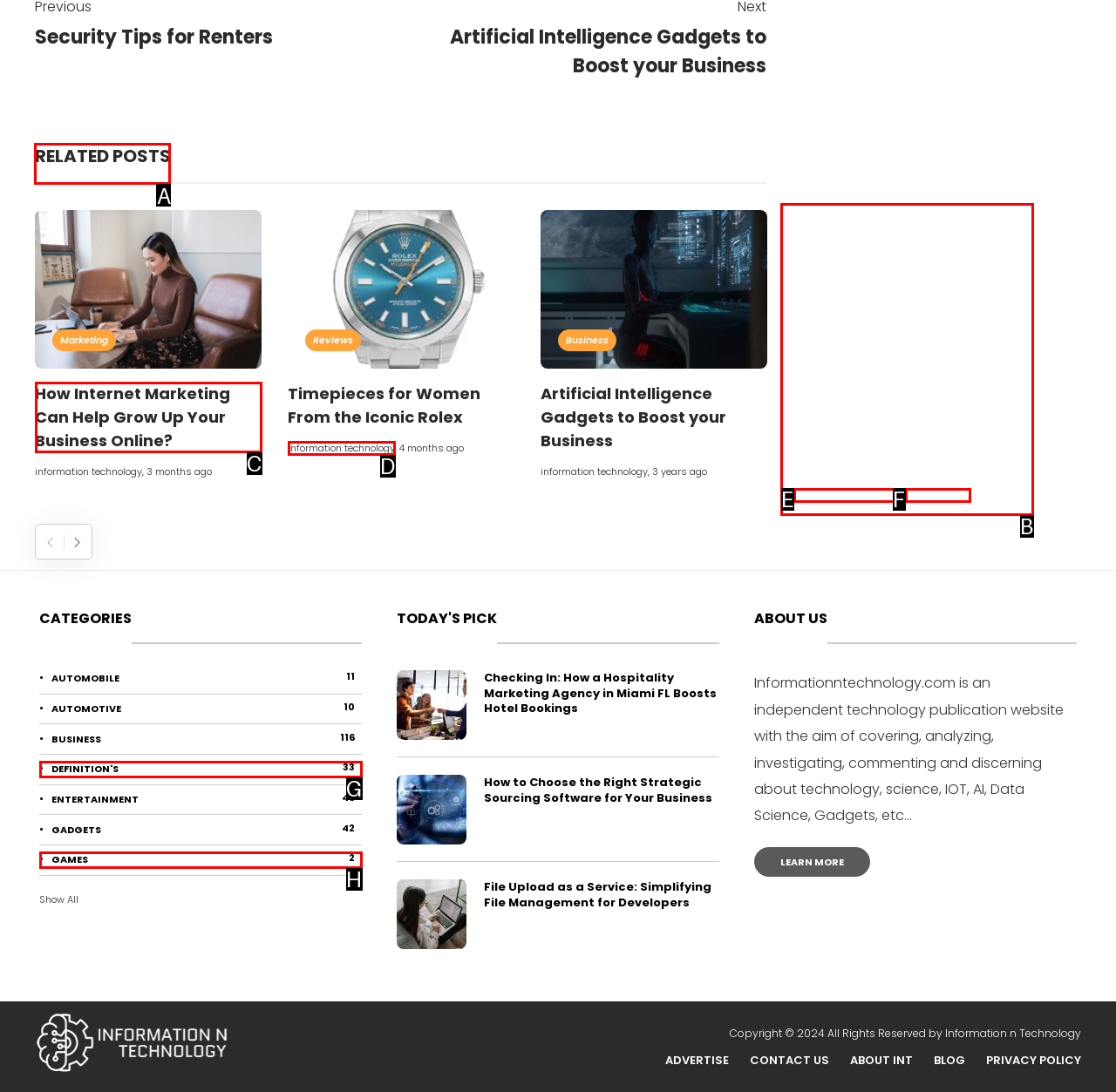Which UI element should you click on to achieve the following task: Click on 'Sobre'? Provide the letter of the correct option.

None